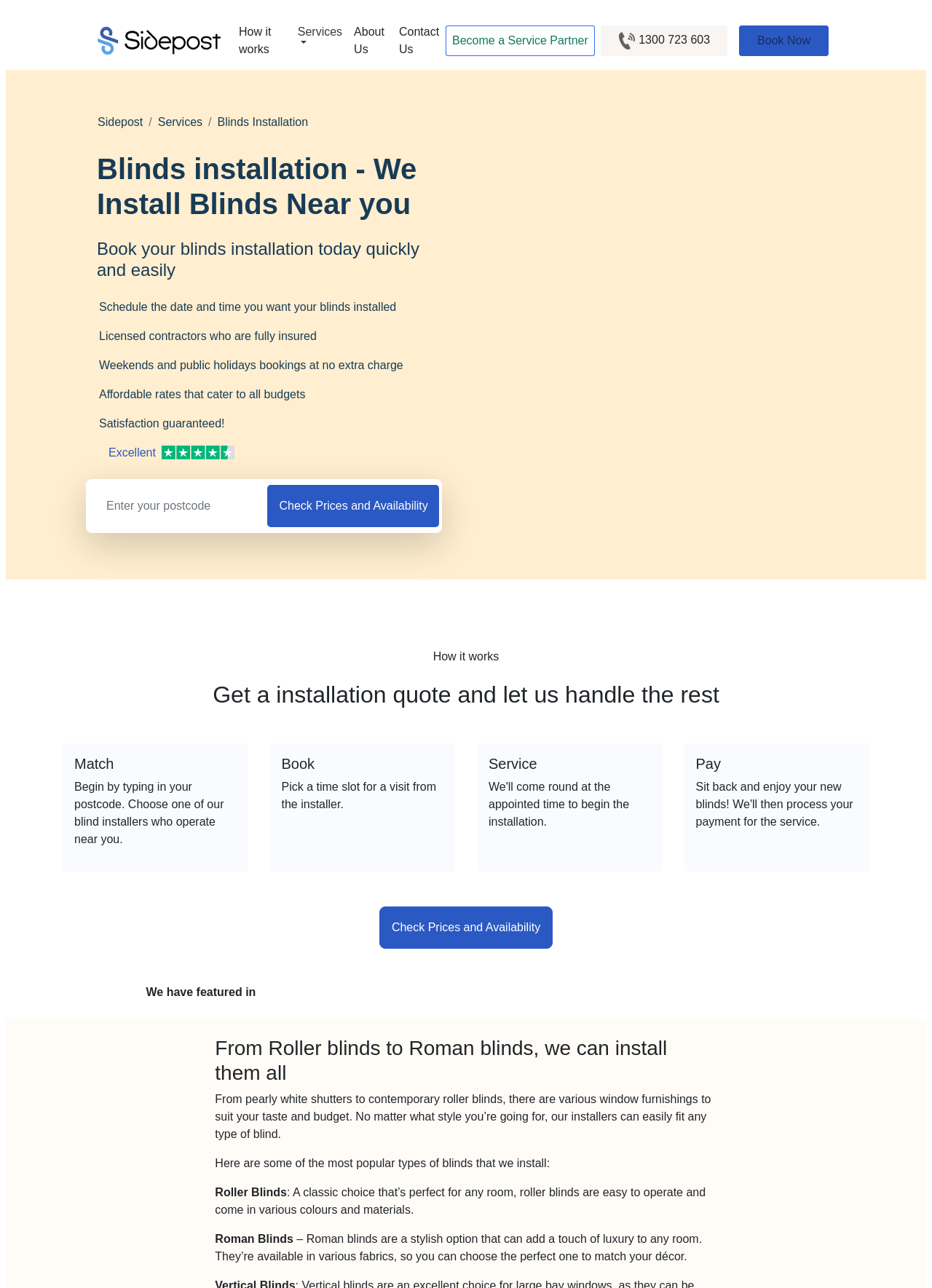Extract the top-level heading from the webpage and provide its text.

Blinds installation - We Install Blinds Near you